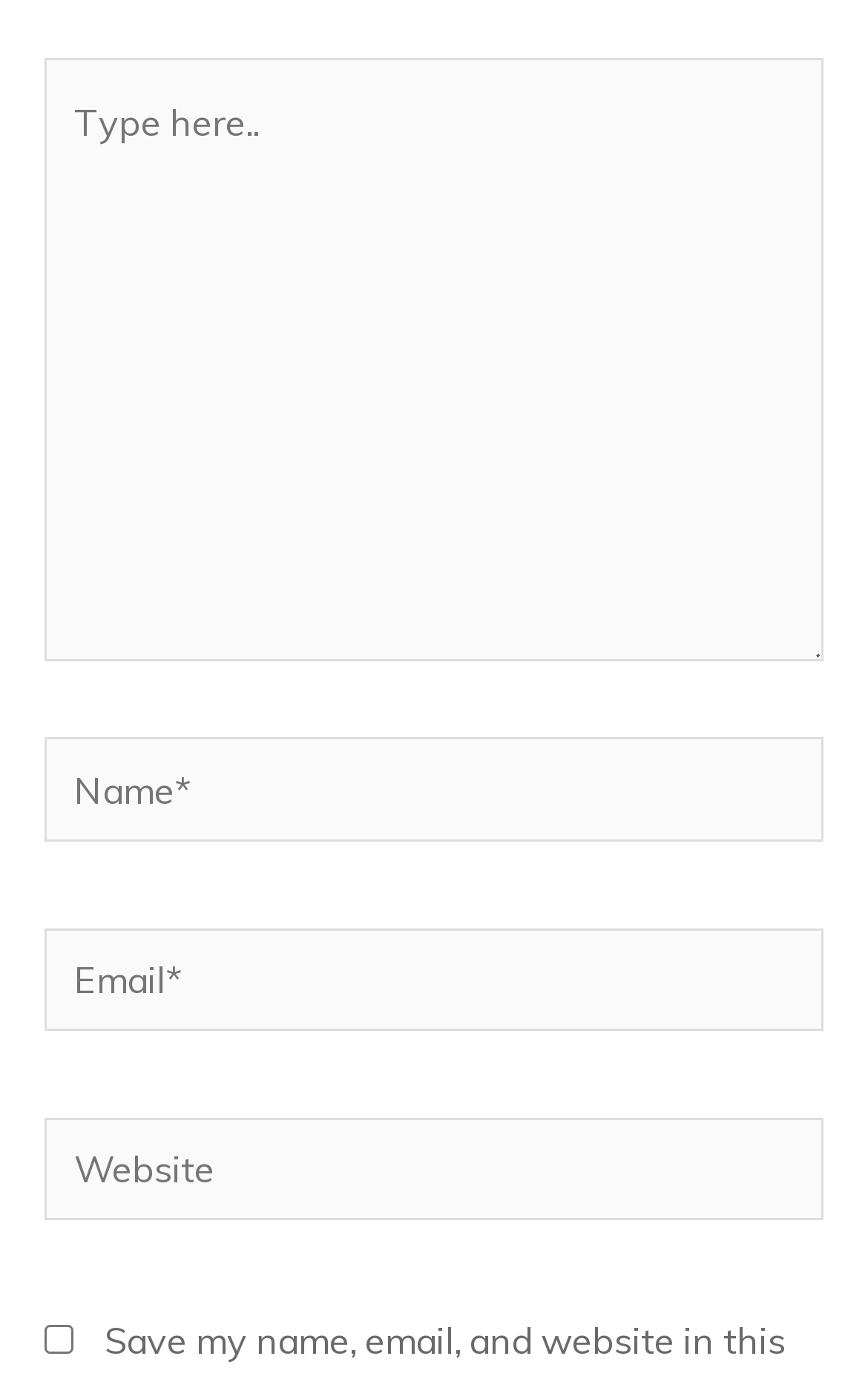Based on the image, please elaborate on the answer to the following question:
What is the purpose of the checkbox?

The checkbox is labeled 'Save my name, email, and website in this browser for the next time I comment.' and it is unchecked by default. Its purpose is to allow users to save their comment information for future use.